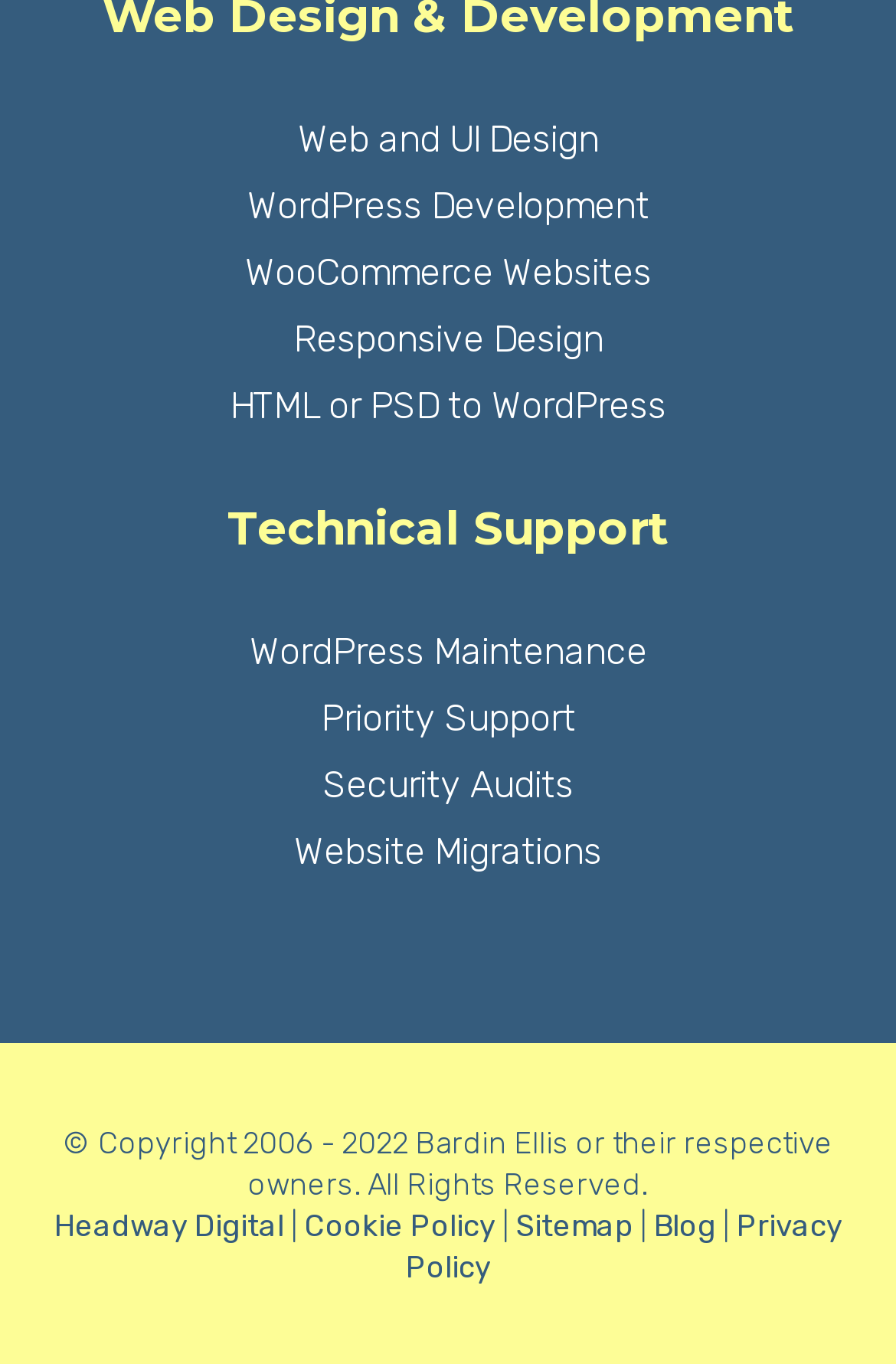Please give a short response to the question using one word or a phrase:
How many links are present in the footer?

Six